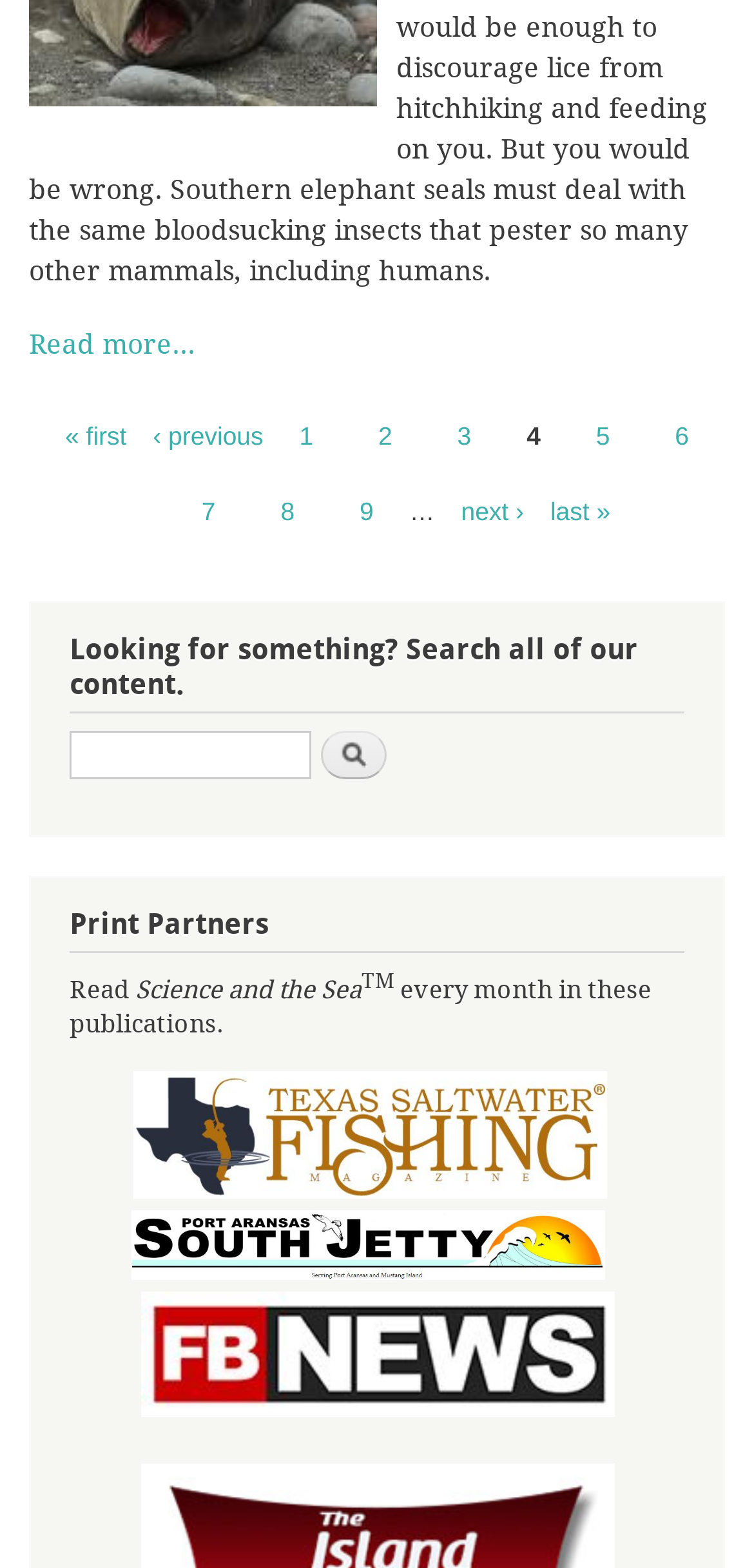Please find the bounding box coordinates of the element that needs to be clicked to perform the following instruction: "Search for something". The bounding box coordinates should be four float numbers between 0 and 1, represented as [left, top, right, bottom].

[0.092, 0.467, 0.413, 0.497]